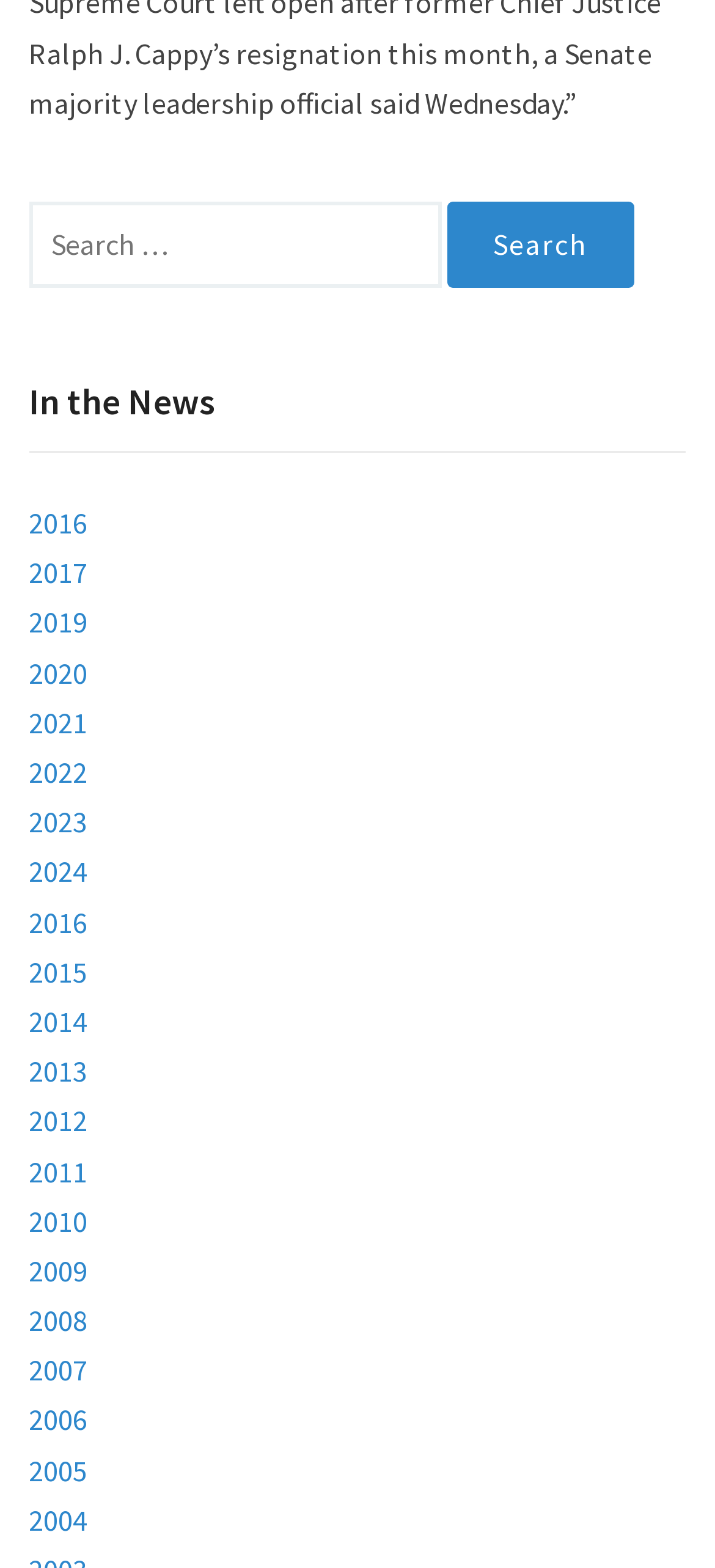Find the bounding box coordinates of the clickable element required to execute the following instruction: "Click on 2022 news". Provide the coordinates as four float numbers between 0 and 1, i.e., [left, top, right, bottom].

[0.04, 0.481, 0.122, 0.504]